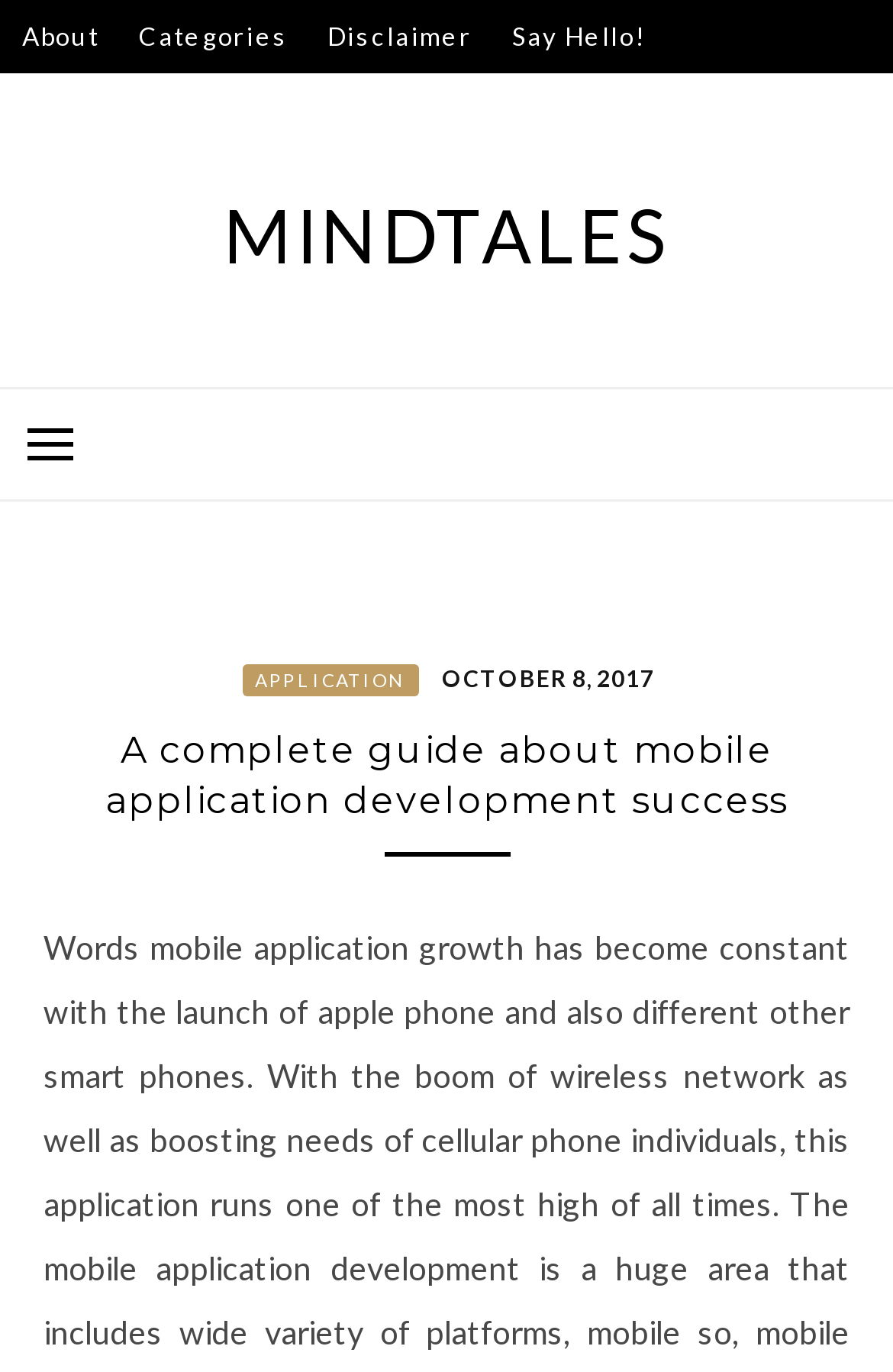Refer to the image and answer the question with as much detail as possible: How many levels of navigation are there?

I observed that there is a top-level navigation bar with links, and then there is a secondary level of navigation with a button that controls the primary menu. Therefore, there are 2 levels of navigation.